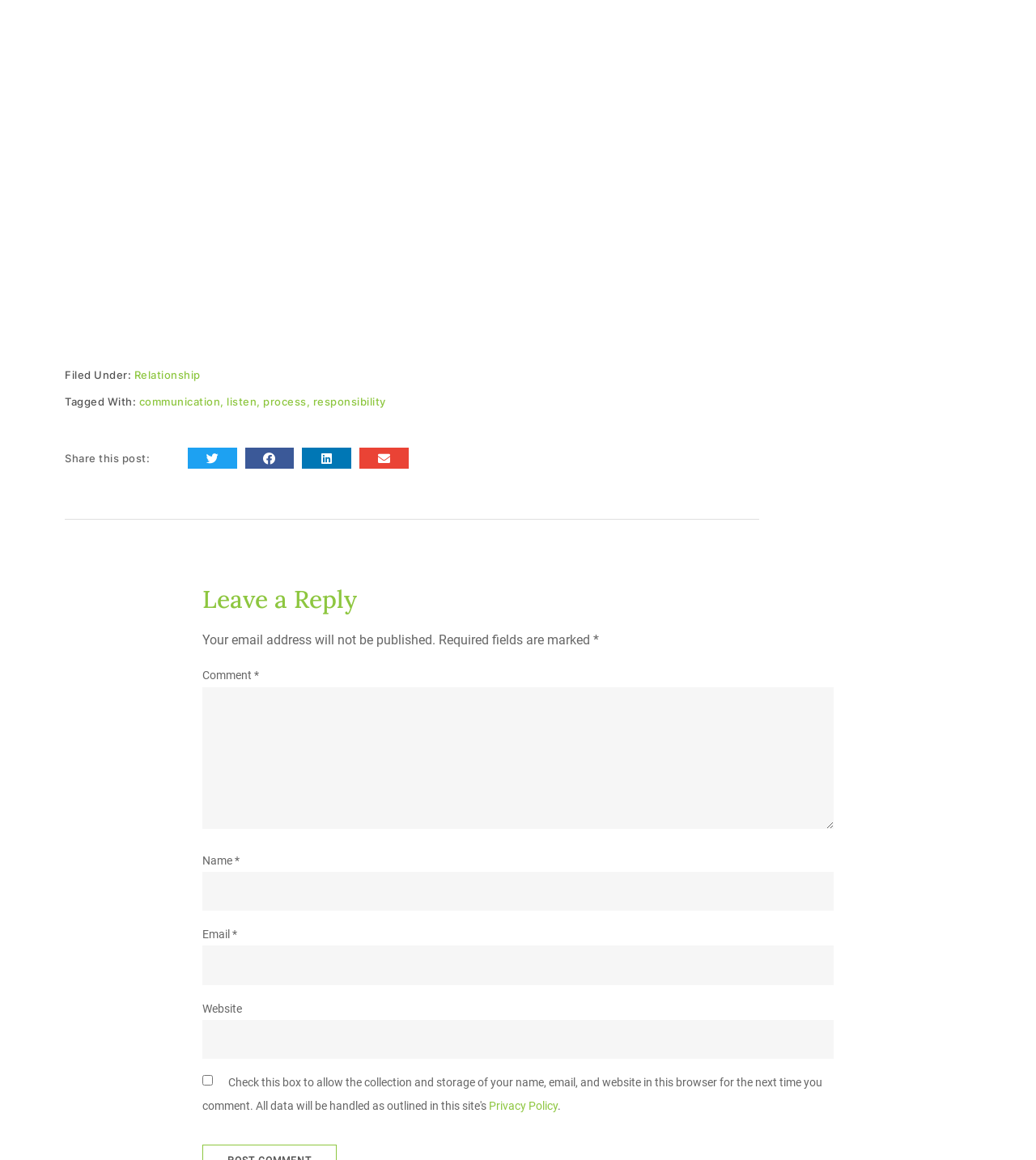How many share options are available?
Based on the screenshot, provide a one-word or short-phrase response.

4